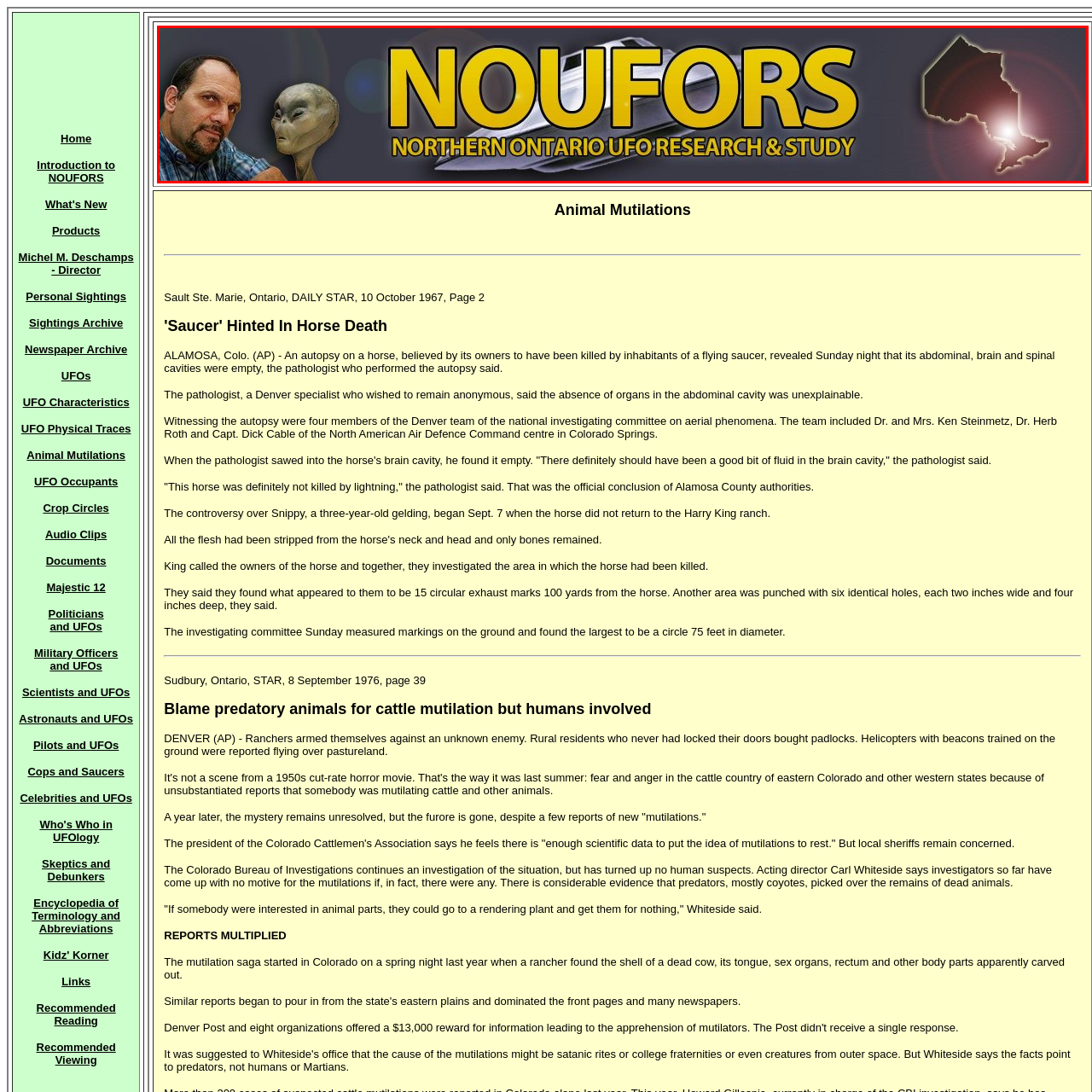Look at the image highlighted by the red boundary and answer the question with a succinct word or phrase:
What is the theme of the graphic elements in the background?

Extraterrestrial research